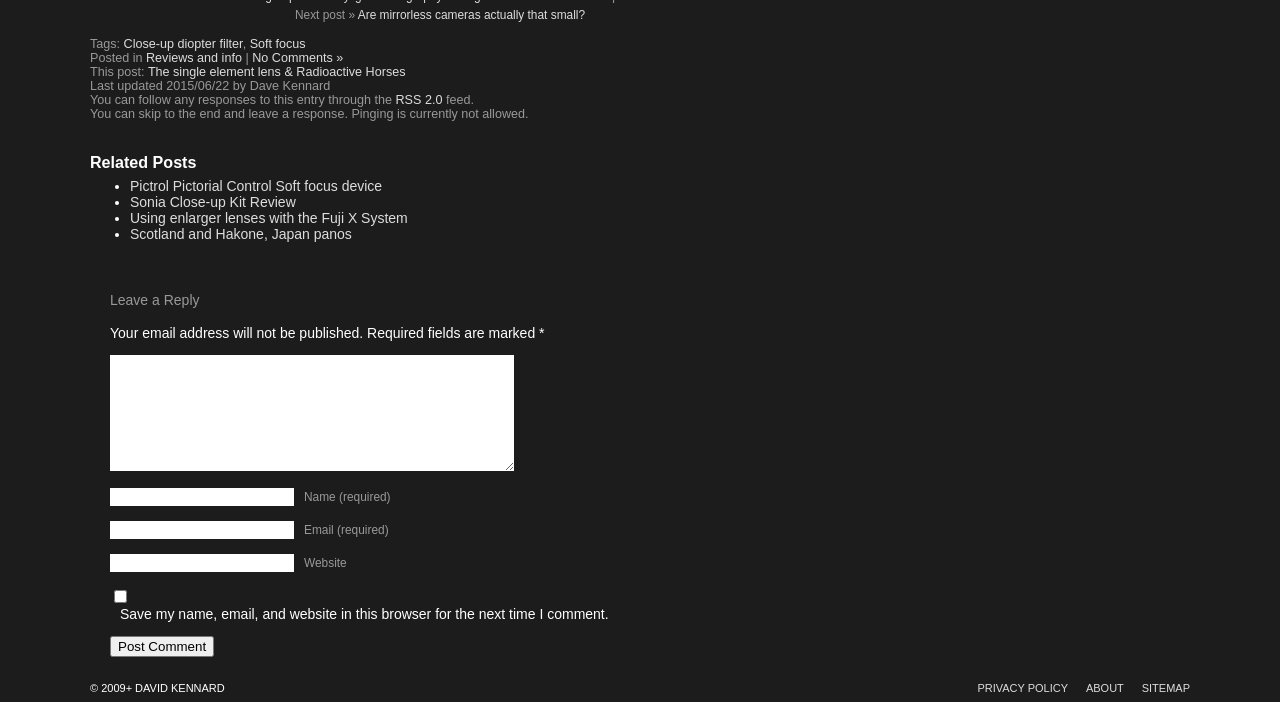Please locate the bounding box coordinates of the element that should be clicked to complete the given instruction: "Read the 'Are mirrorless cameras actually that small?' article".

[0.279, 0.011, 0.457, 0.031]